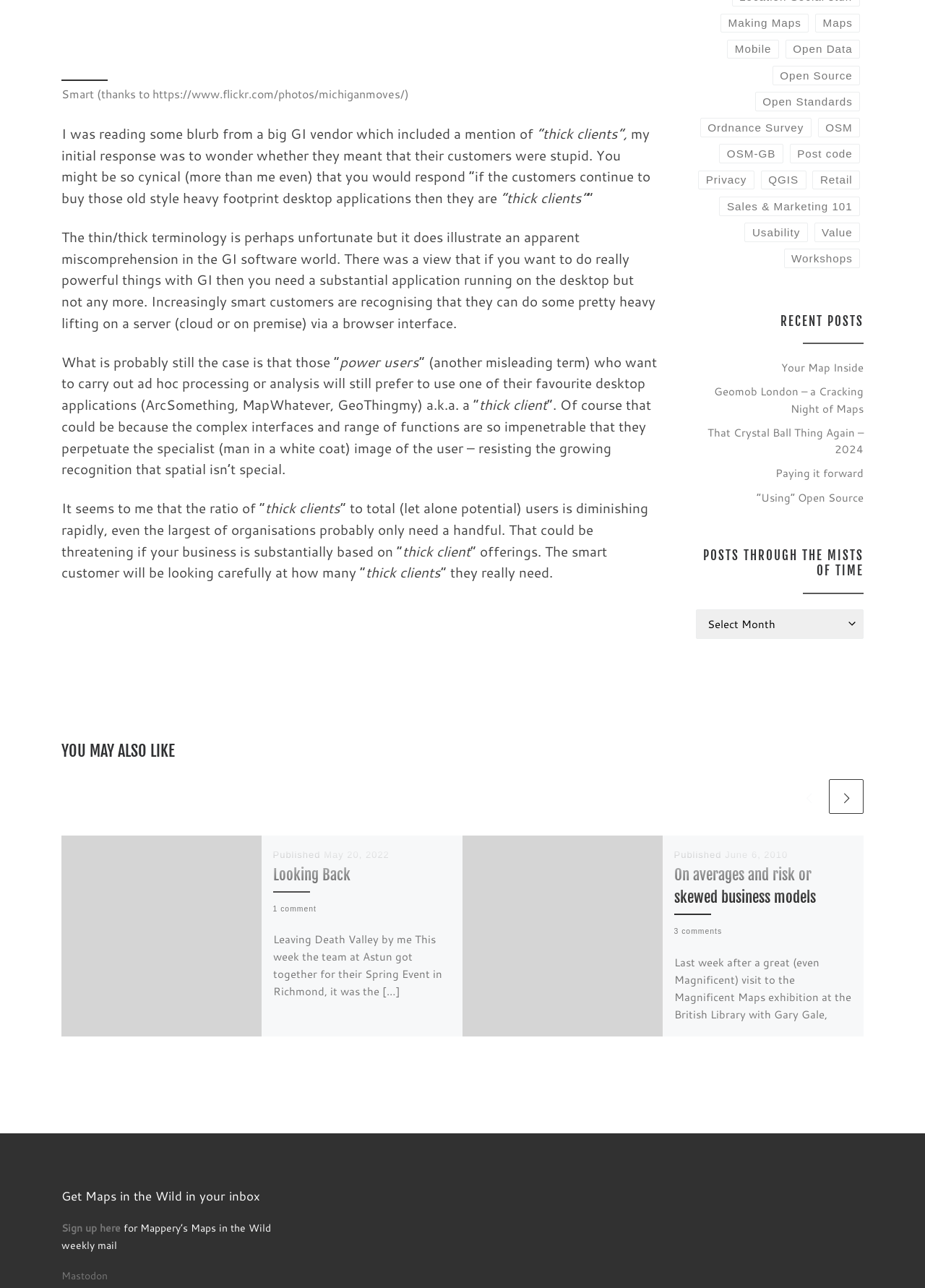Calculate the bounding box coordinates for the UI element based on the following description: "OSM". Ensure the coordinates are four float numbers between 0 and 1, i.e., [left, top, right, bottom].

[0.884, 0.092, 0.93, 0.107]